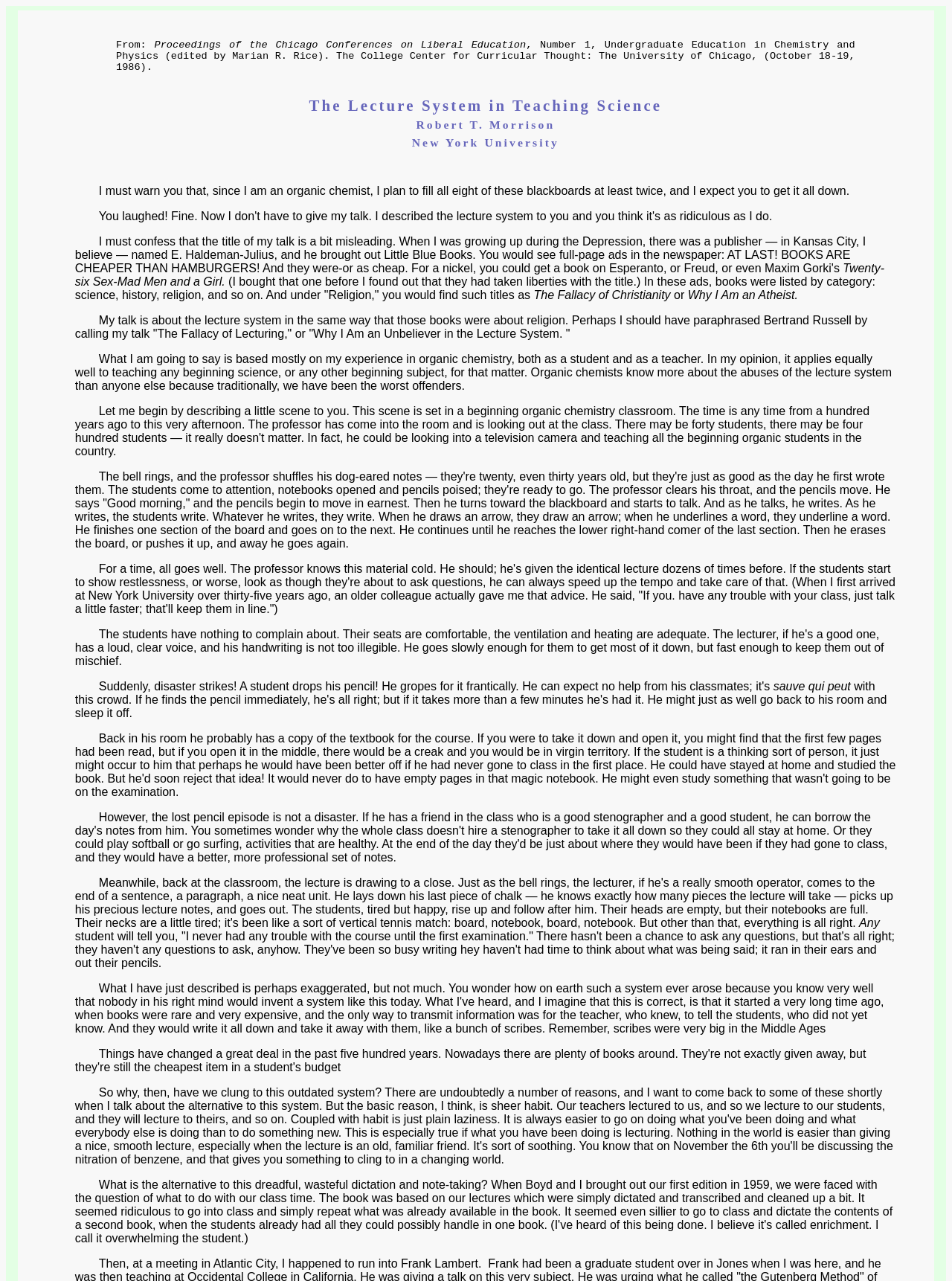Kindly respond to the following question with a single word or a brief phrase: 
What is the topic of this lecture?

The Lecture System in Teaching Science